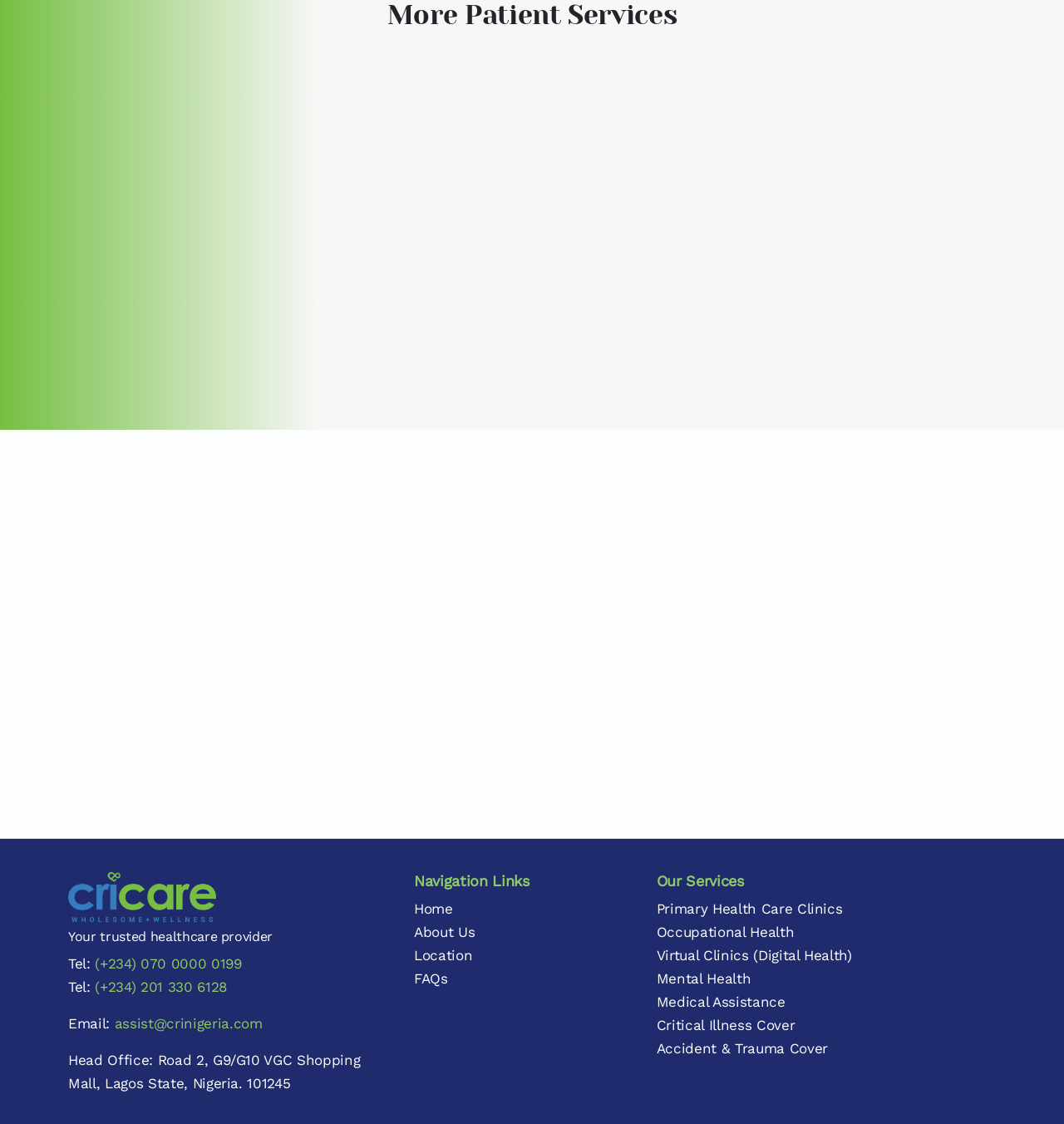Locate the bounding box coordinates of the element that needs to be clicked to carry out the instruction: "Register now". The coordinates should be given as four float numbers ranging from 0 to 1, i.e., [left, top, right, bottom].

[0.731, 0.546, 0.906, 0.591]